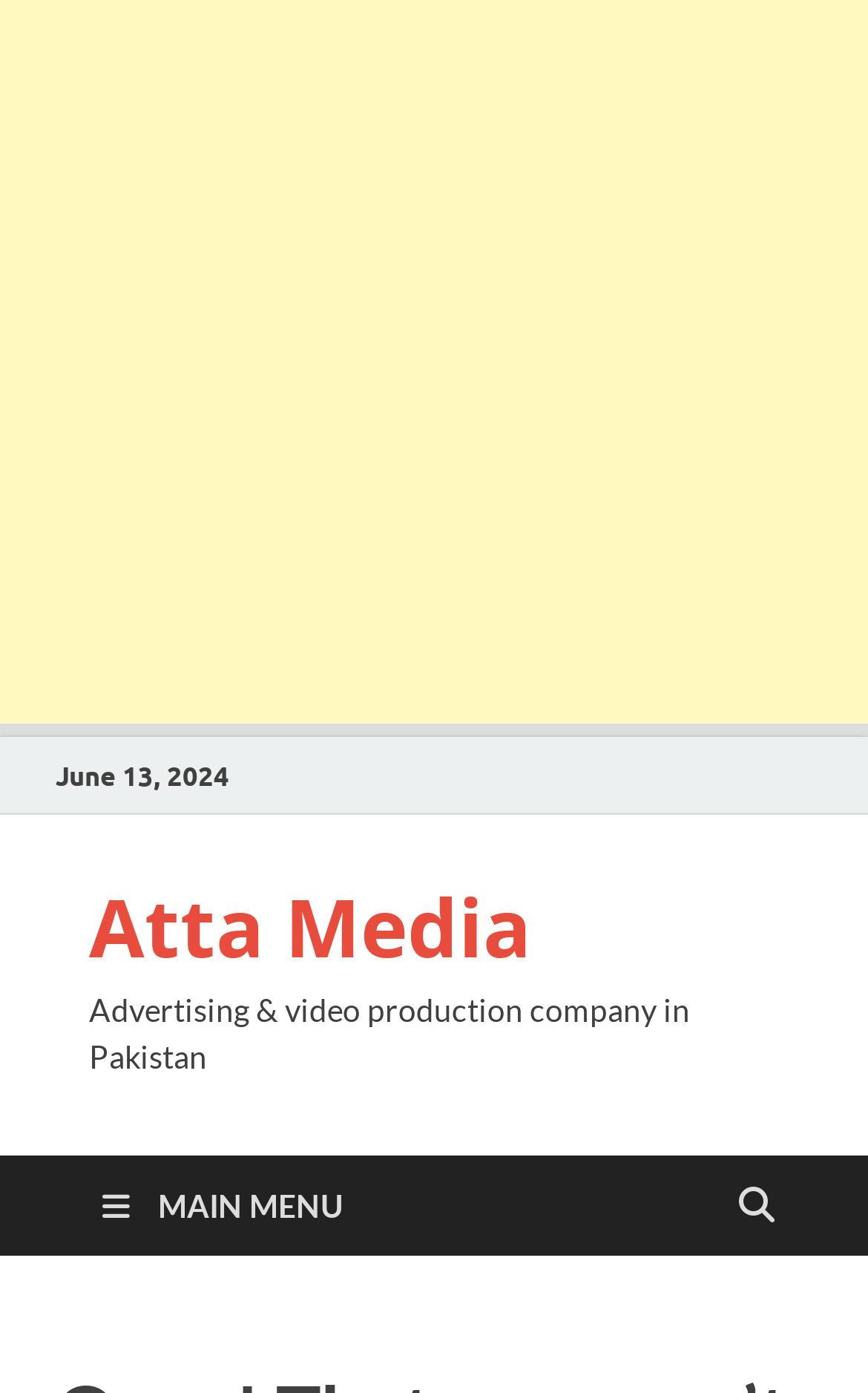Is the MAIN MENU button located above the Atta Media link?
Give a detailed explanation using the information visible in the image.

By comparing the y1 and y2 coordinates of the elements, we can determine that the MAIN MENU button is located below the Atta Media link.